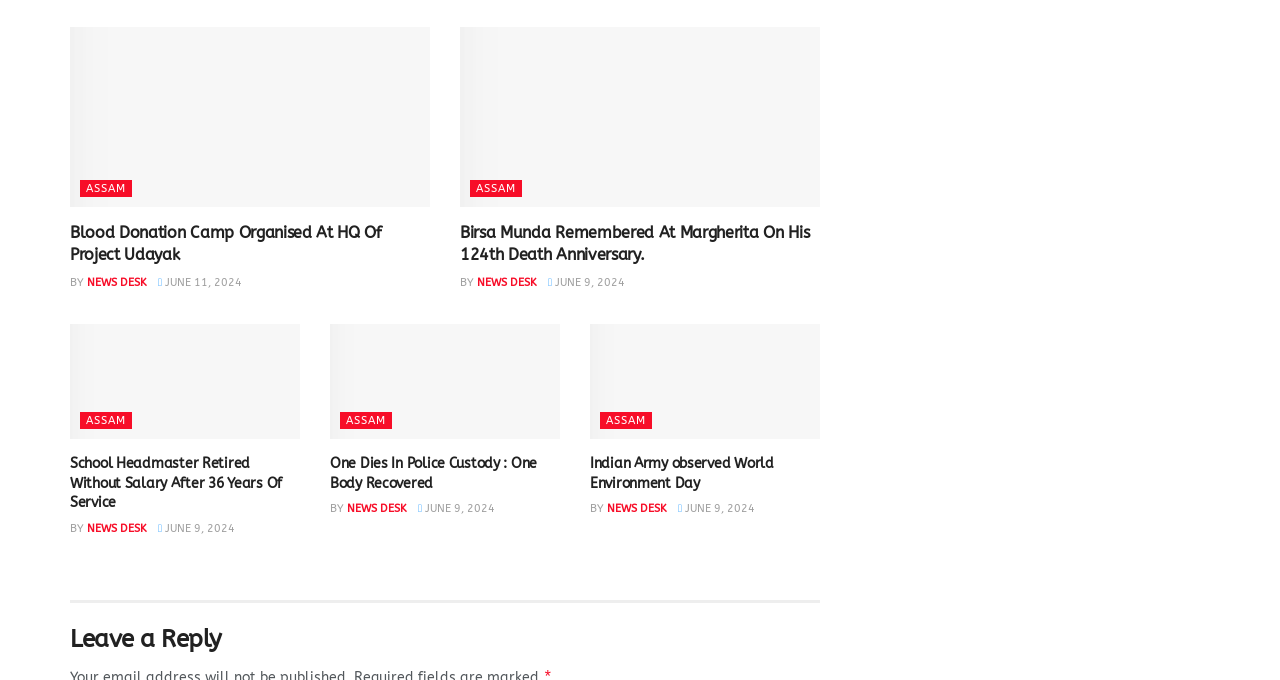Pinpoint the bounding box coordinates of the element you need to click to execute the following instruction: "Read the 'Integrated Daily Dialogic Mentorship Customer Agreement'". The bounding box should be represented by four float numbers between 0 and 1, in the format [left, top, right, bottom].

None